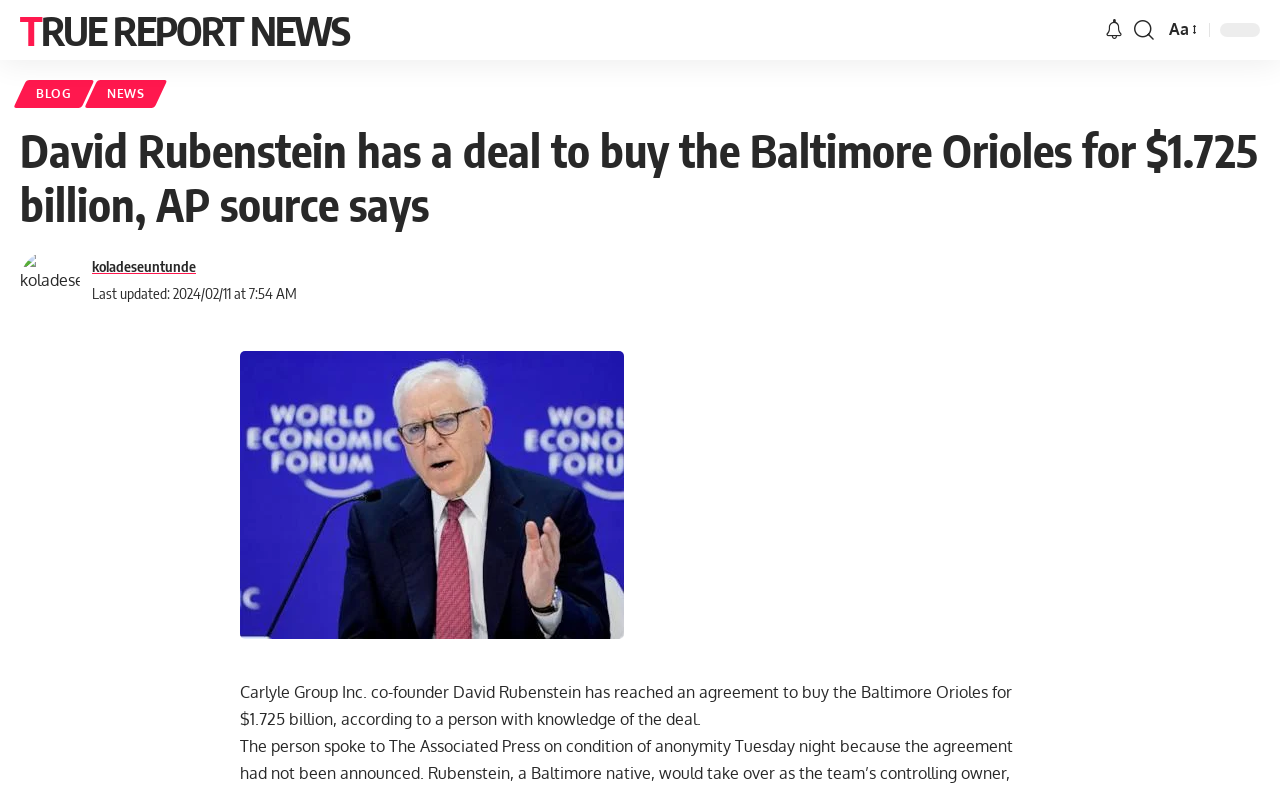What is the name of the company co-founded by David Rubenstein?
Please provide a single word or phrase as your answer based on the screenshot.

Carlyle Group Inc.